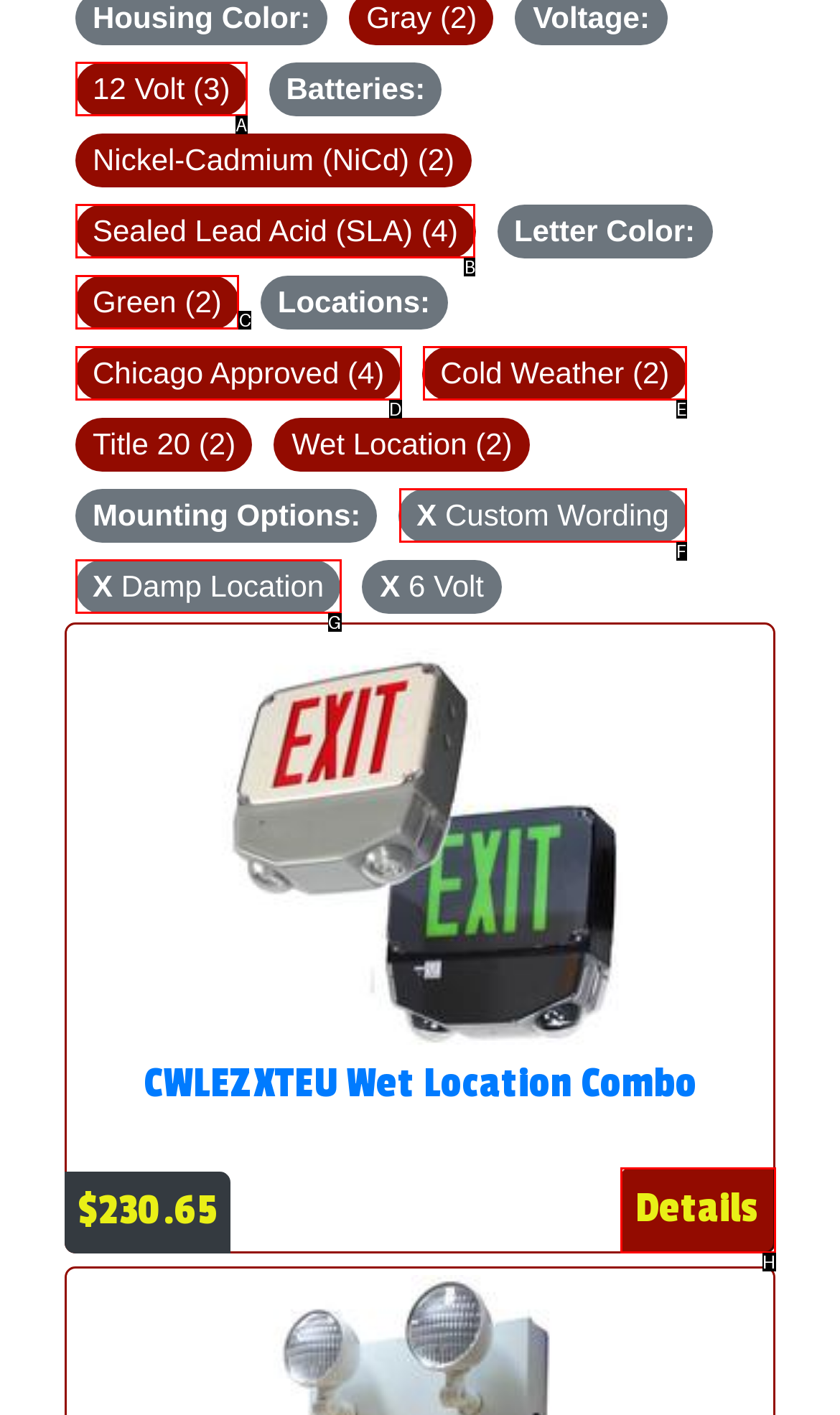Given the element description: Sealed Lead Acid (SLA) (4)
Pick the letter of the correct option from the list.

B